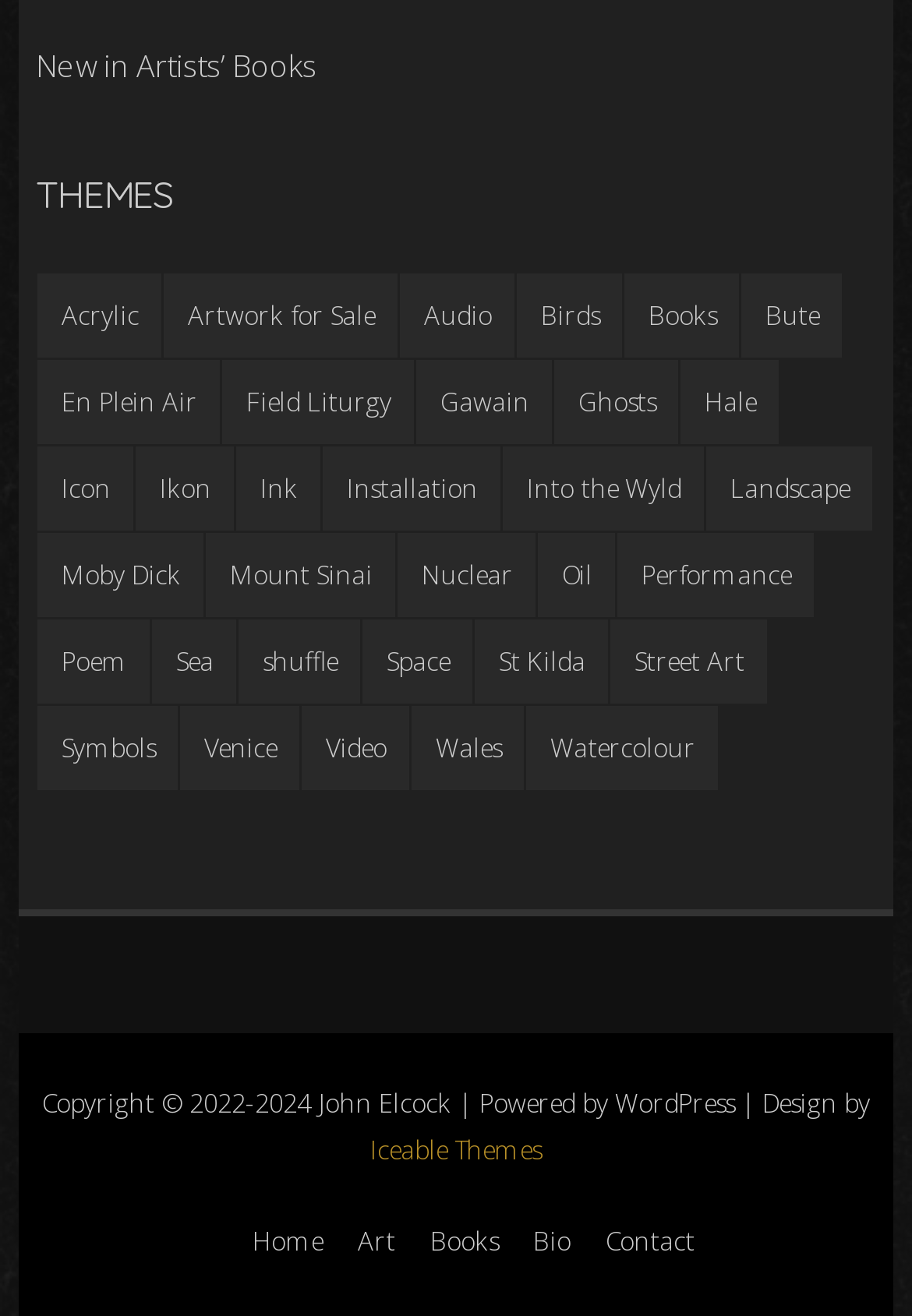How many main navigation links are at the bottom of the page?
Carefully examine the image and provide a detailed answer to the question.

There are 5 main navigation links at the bottom of the page, which are 'Home', 'Art', 'Books', 'Bio', and 'Contact'.